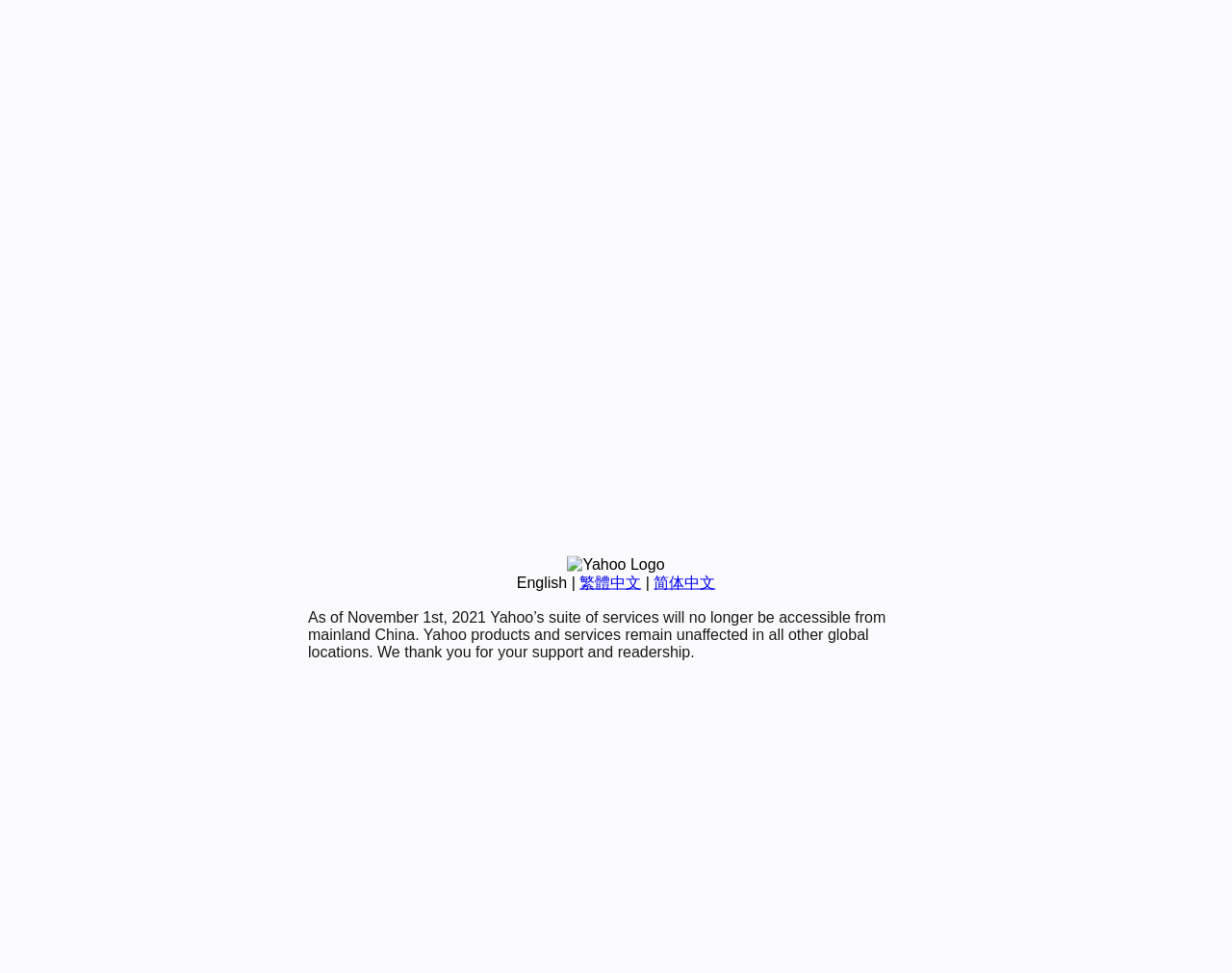Return the bounding box coordinates of the UI element that corresponds to this description: "简体中文". The coordinates must be given as four float numbers in the range of 0 and 1, [left, top, right, bottom].

[0.531, 0.59, 0.581, 0.607]